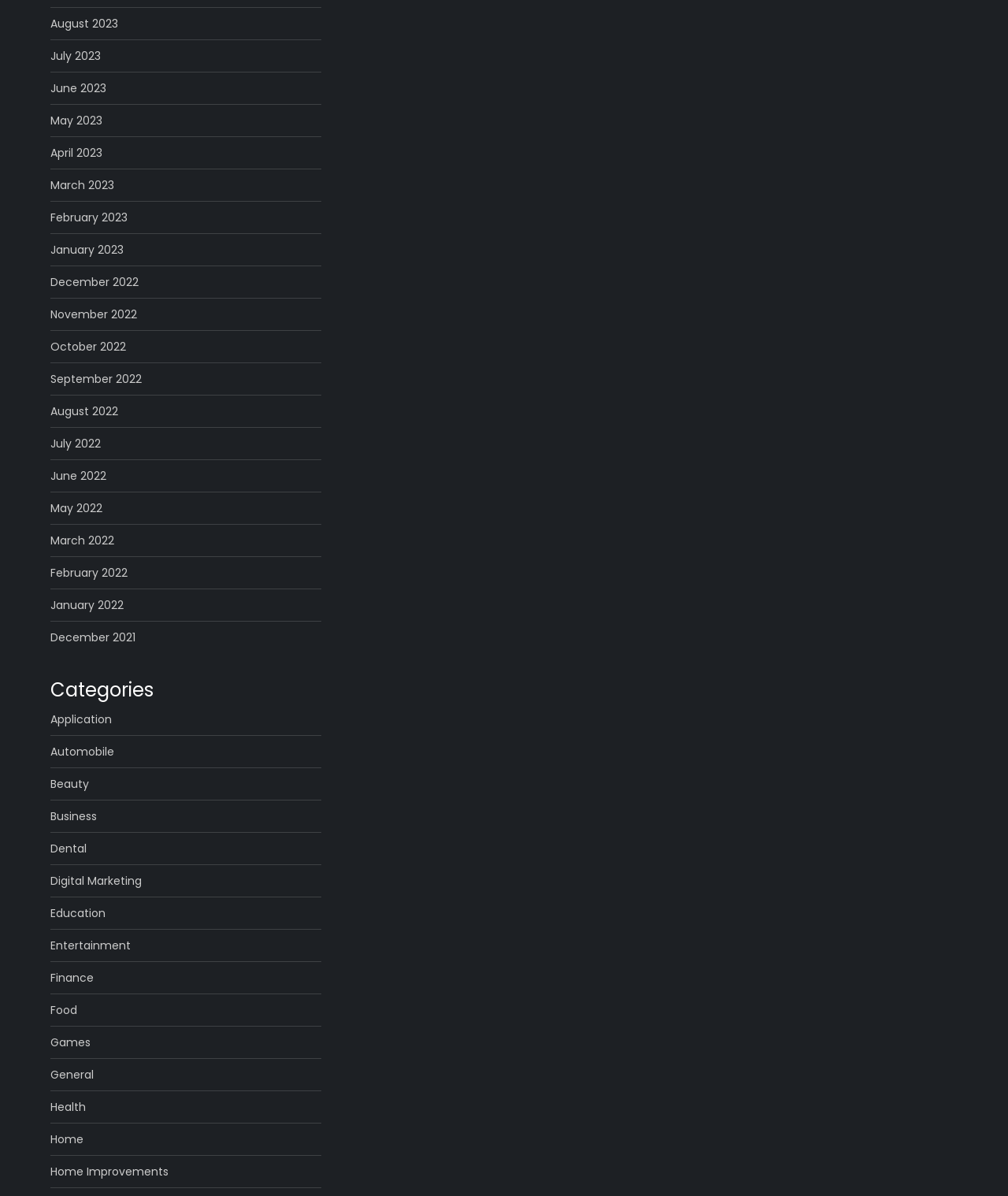Please identify the bounding box coordinates of the element I should click to complete this instruction: 'Browse categories'. The coordinates should be given as four float numbers between 0 and 1, like this: [left, top, right, bottom].

[0.05, 0.566, 0.319, 0.588]